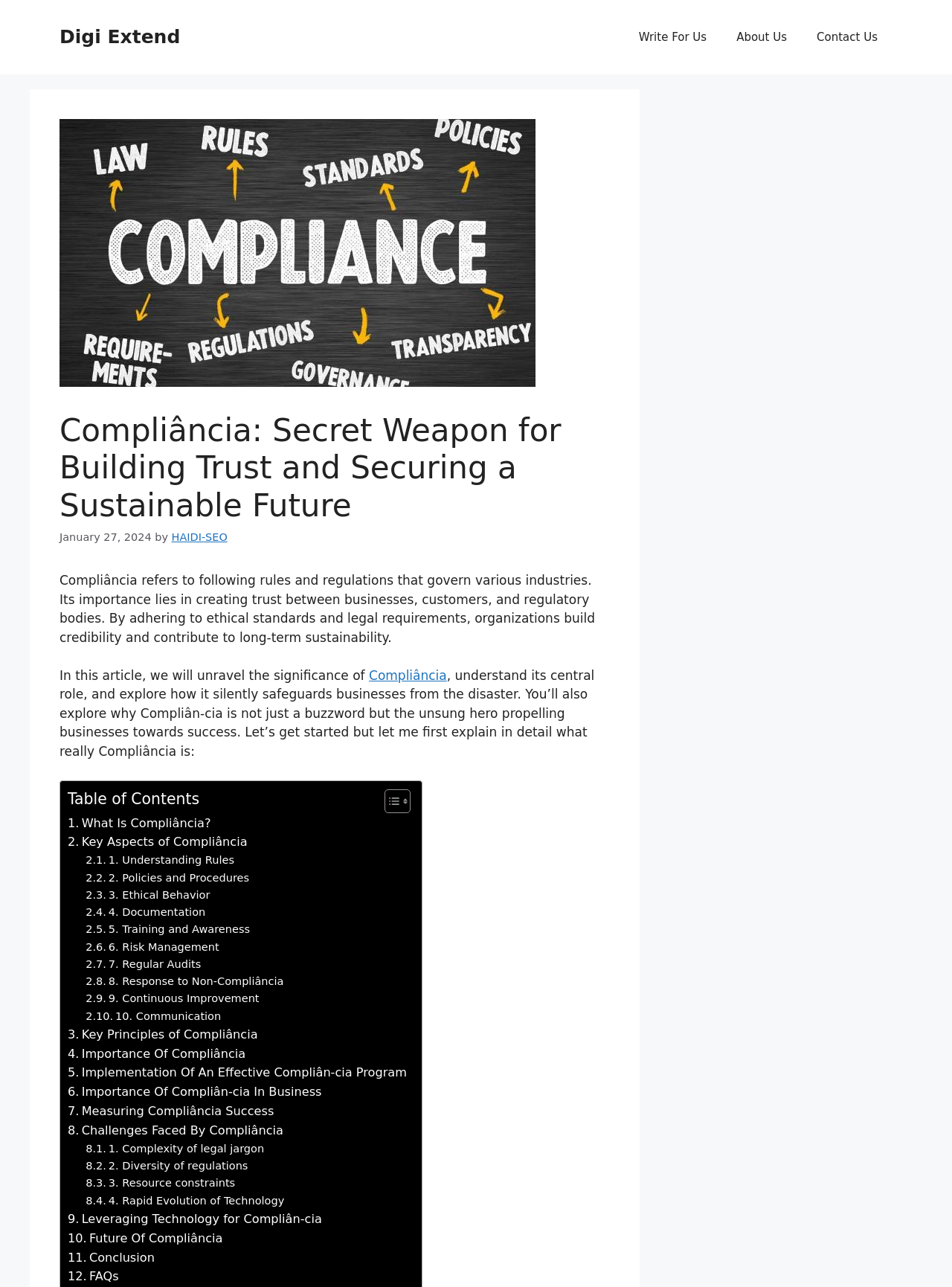Using the details from the image, please elaborate on the following question: What is the purpose of Compliância?

I found the purpose of Compliância by reading the introductory paragraph, which states that 'Compliância refers to following rules and regulations that govern various industries. Its importance lies in creating trust between businesses, customers, and regulatory bodies'.